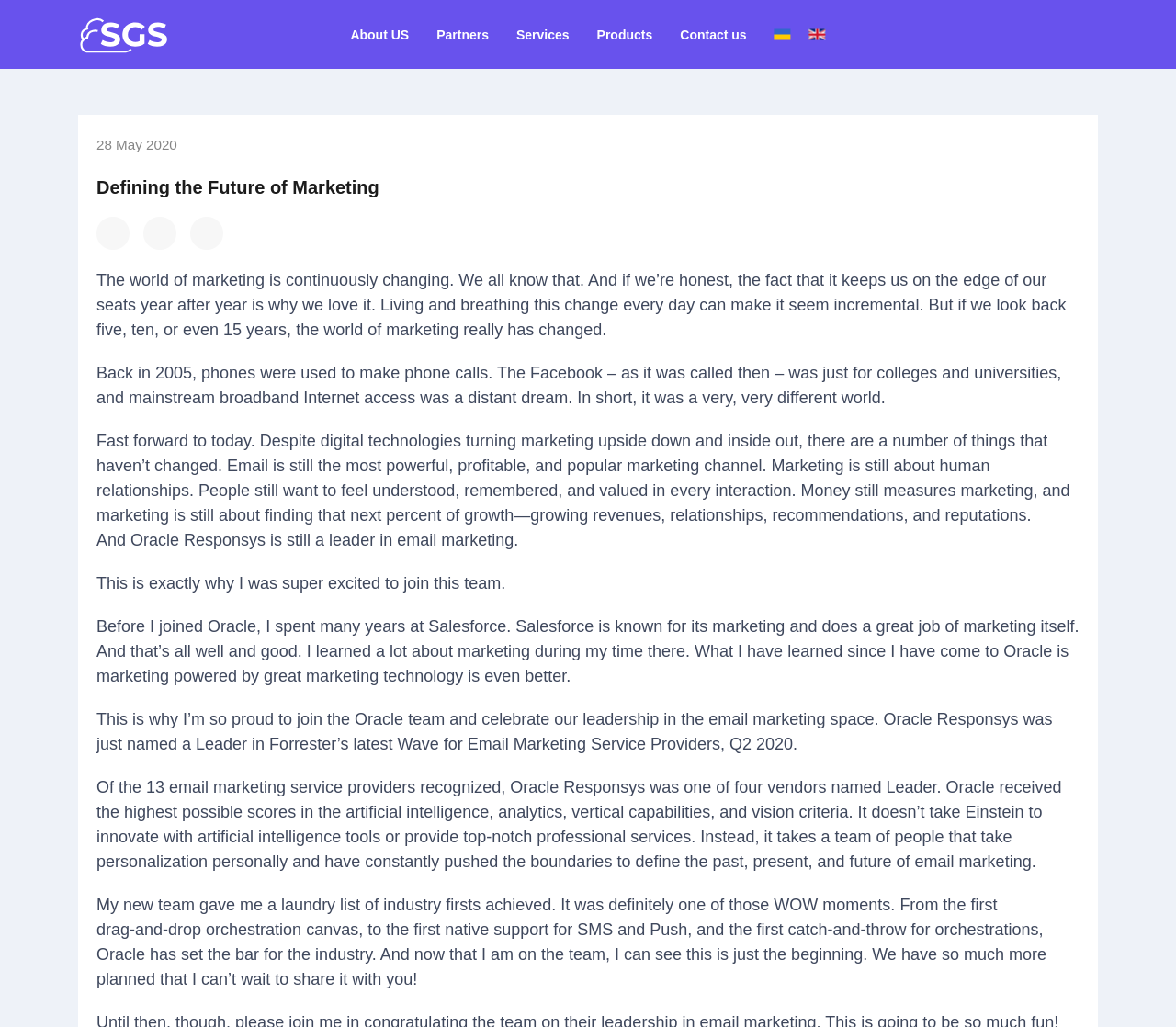Please answer the following question using a single word or phrase: 
What is the name of the email marketing service provider?

Oracle Responsys